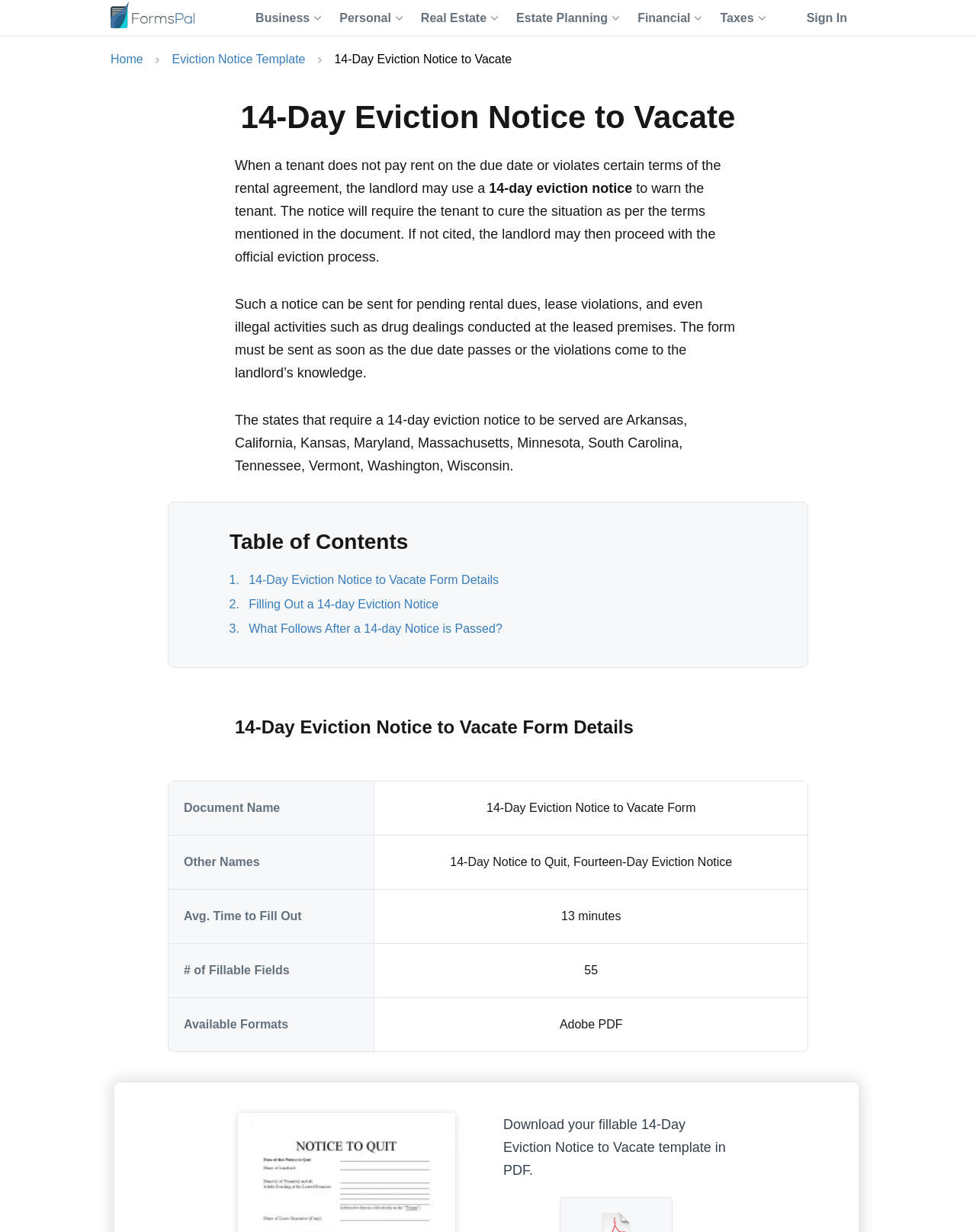Using the element description Eviction Notice Template, predict the bounding box coordinates for the UI element. Provide the coordinates in (top-left x, top-left y, bottom-right x, bottom-right y) format with values ranging from 0 to 1.

[0.176, 0.043, 0.313, 0.053]